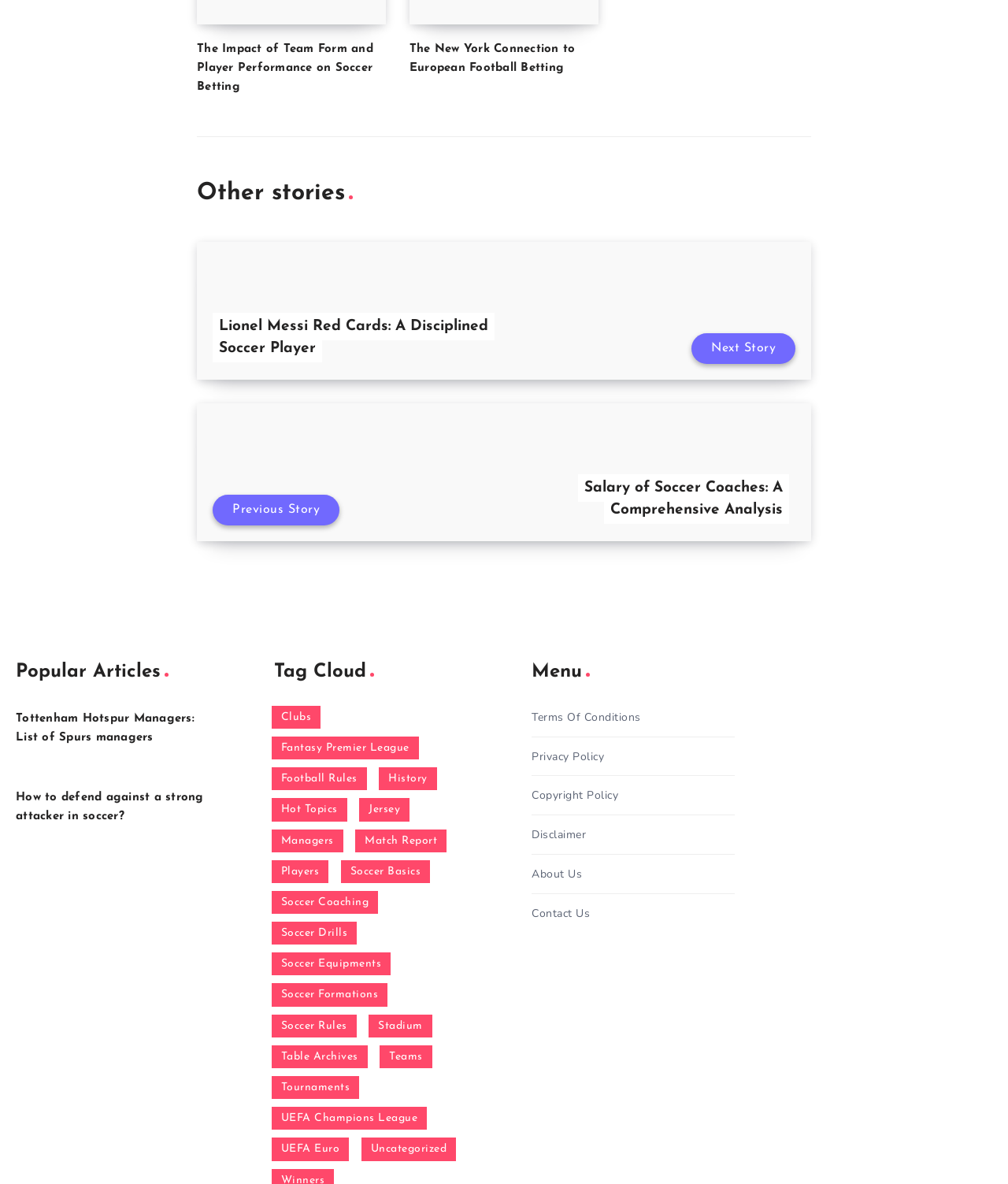Indicate the bounding box coordinates of the element that needs to be clicked to satisfy the following instruction: "Read about the impact of team form and player performance on soccer betting". The coordinates should be four float numbers between 0 and 1, i.e., [left, top, right, bottom].

[0.195, 0.036, 0.37, 0.078]